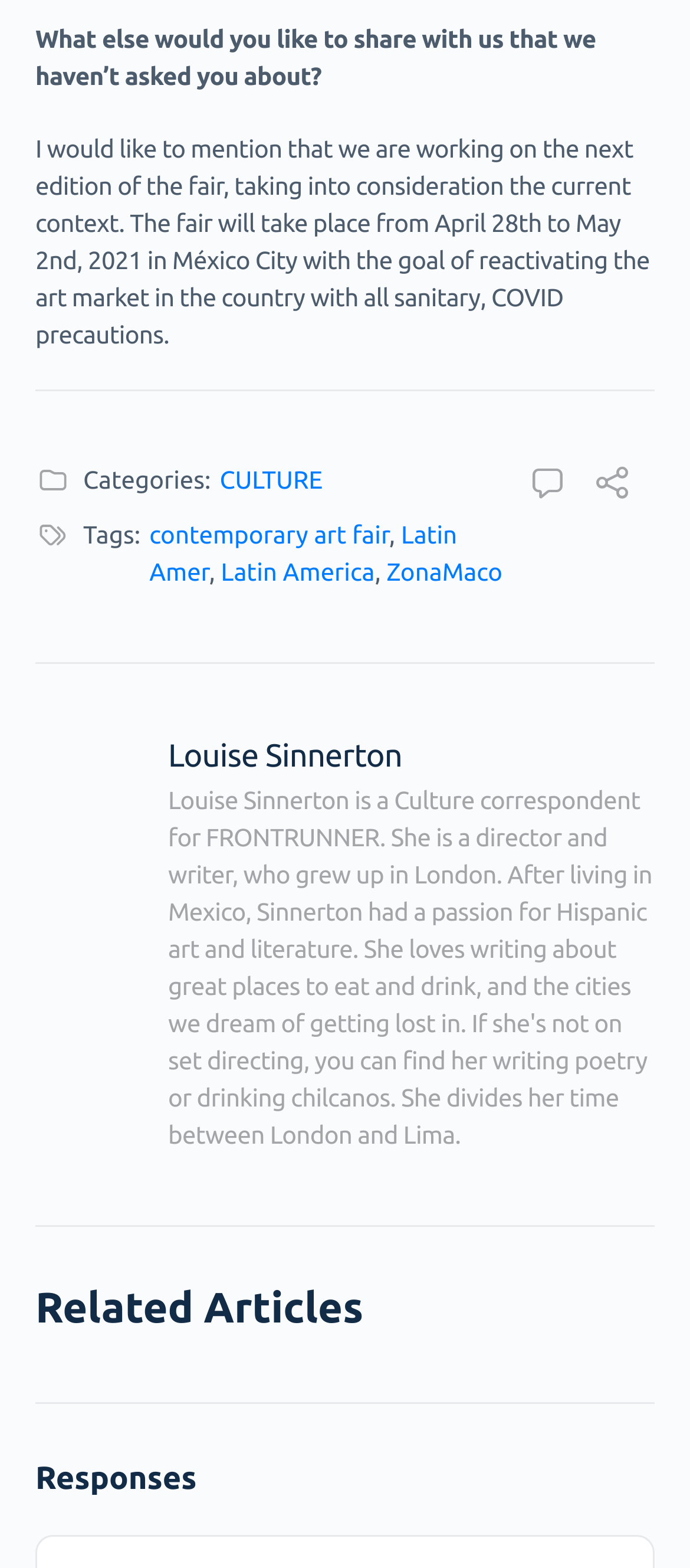Locate the bounding box coordinates of the clickable part needed for the task: "Read Related Articles".

[0.051, 0.816, 0.949, 0.852]